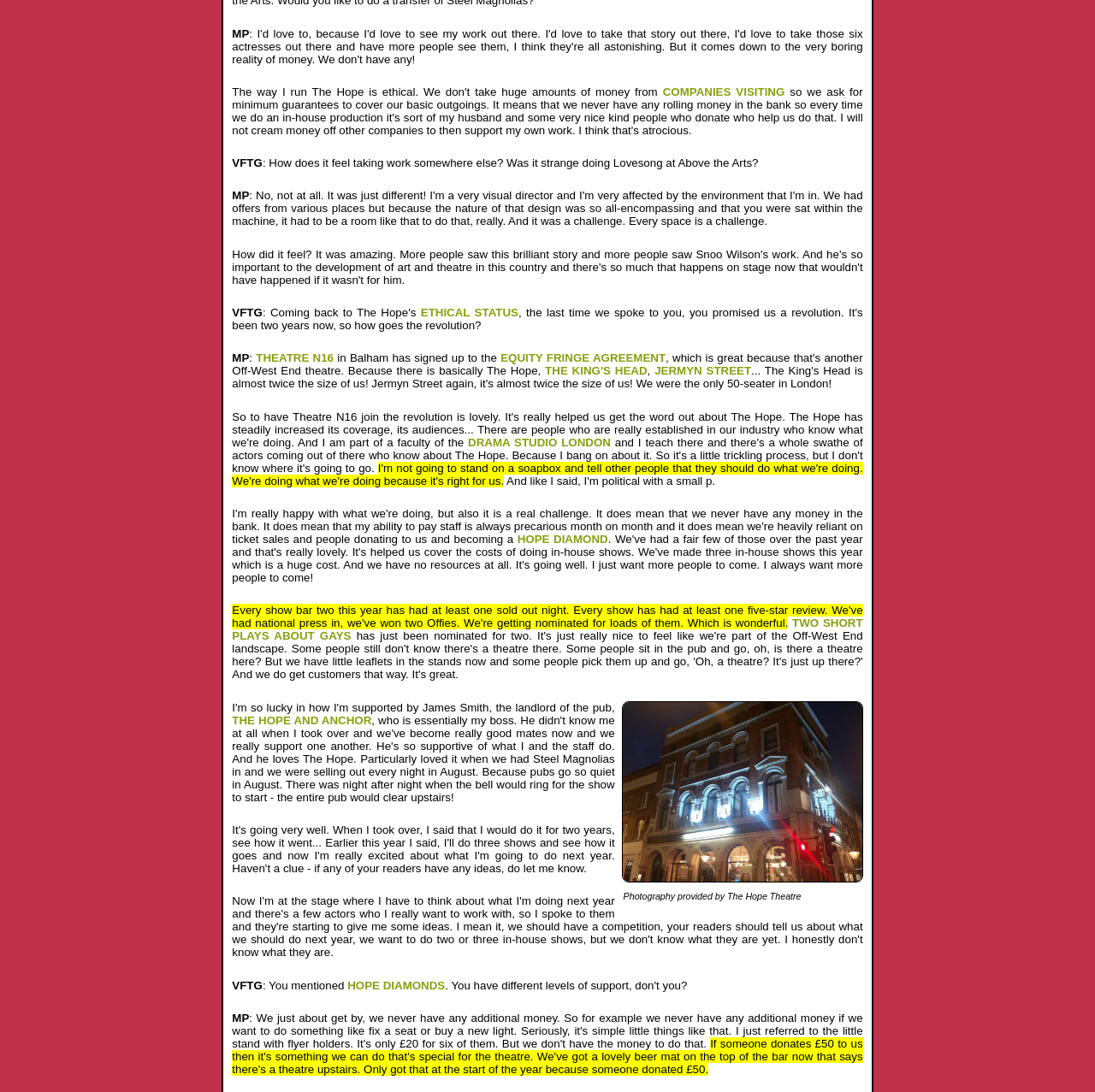Please find the bounding box coordinates of the element that you should click to achieve the following instruction: "View TWO SHORT PLAYS ABOUT GAYS". The coordinates should be presented as four float numbers between 0 and 1: [left, top, right, bottom].

[0.212, 0.565, 0.788, 0.588]